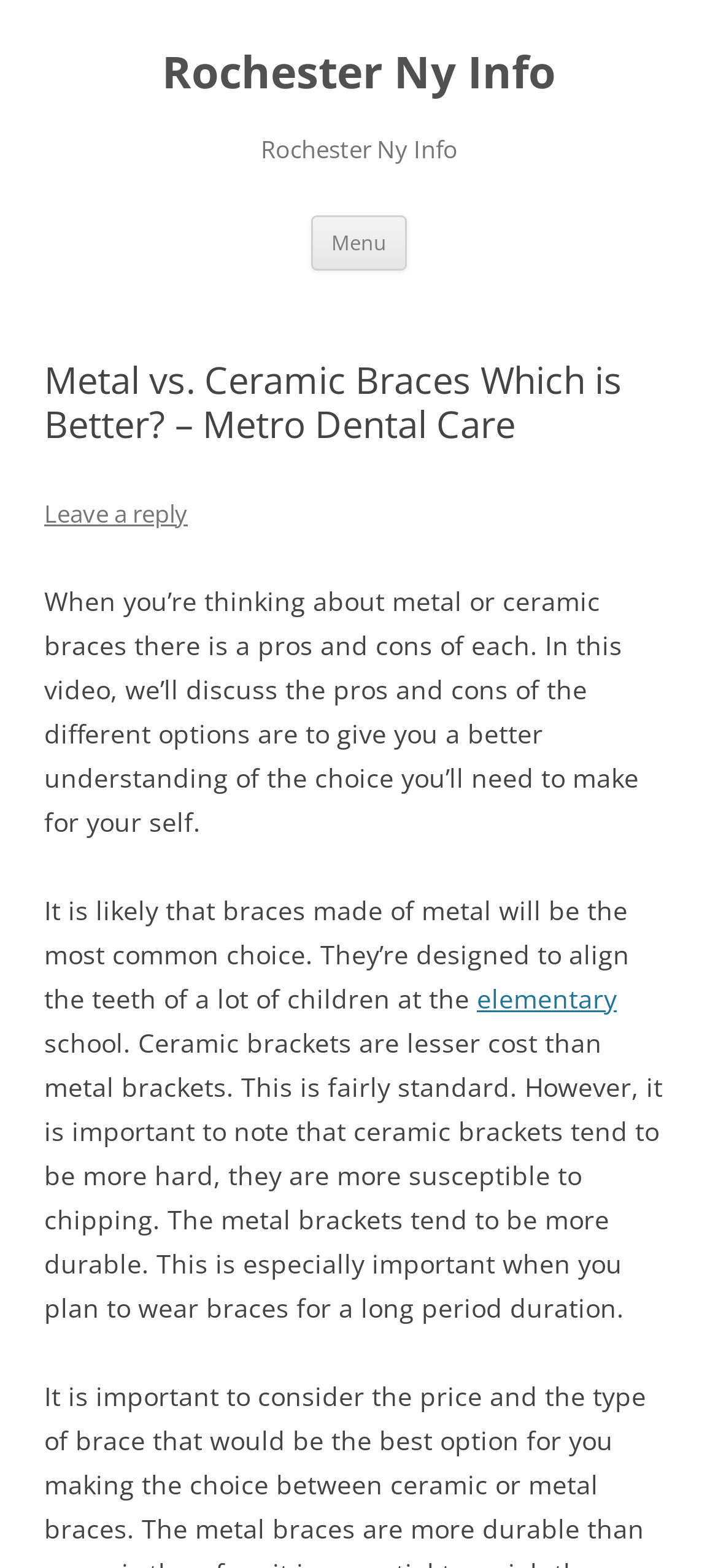Identify and provide the bounding box coordinates of the UI element described: "Menu". The coordinates should be formatted as [left, top, right, bottom], with each number being a float between 0 and 1.

[0.433, 0.137, 0.567, 0.172]